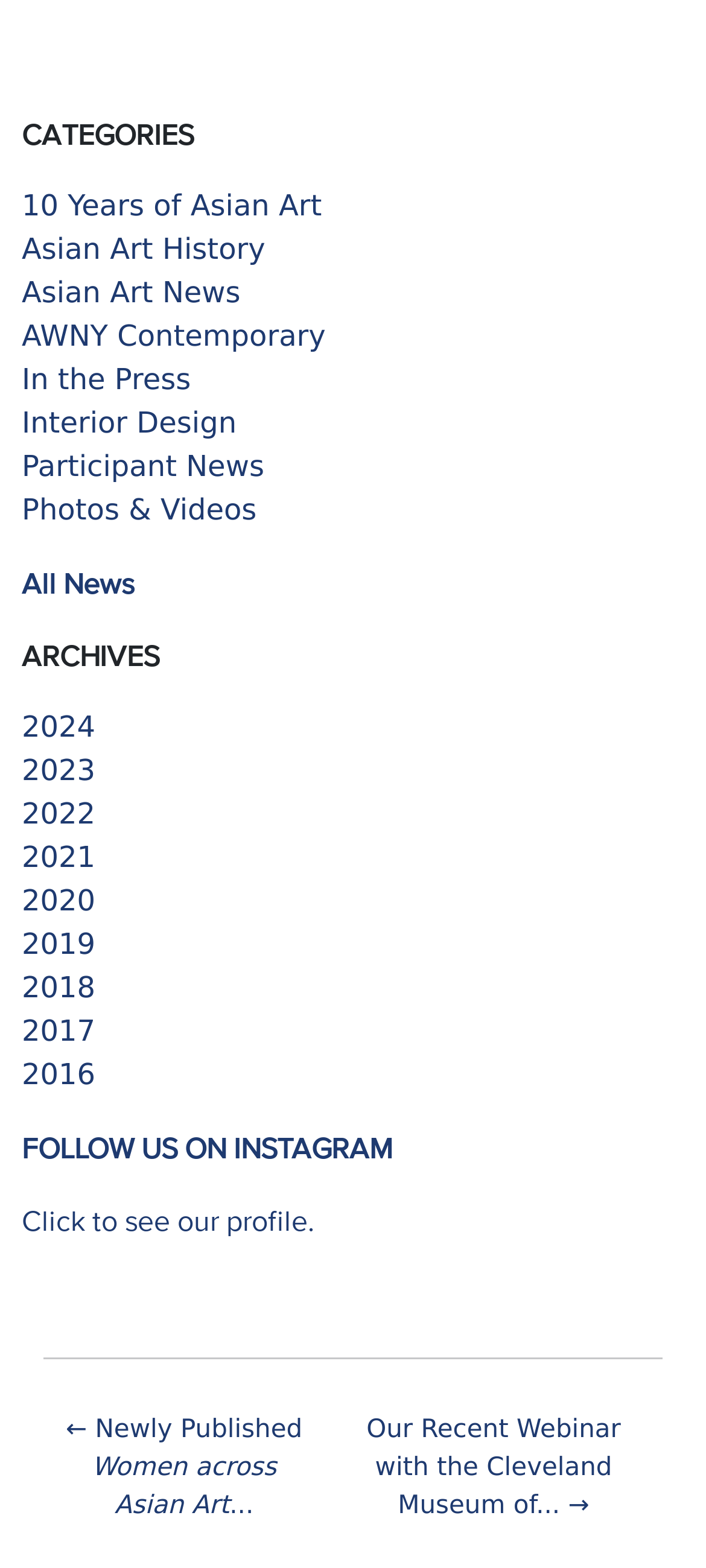Pinpoint the bounding box coordinates of the element you need to click to execute the following instruction: "Click on '10 Years of Asian Art'". The bounding box should be represented by four float numbers between 0 and 1, in the format [left, top, right, bottom].

[0.031, 0.12, 0.456, 0.142]